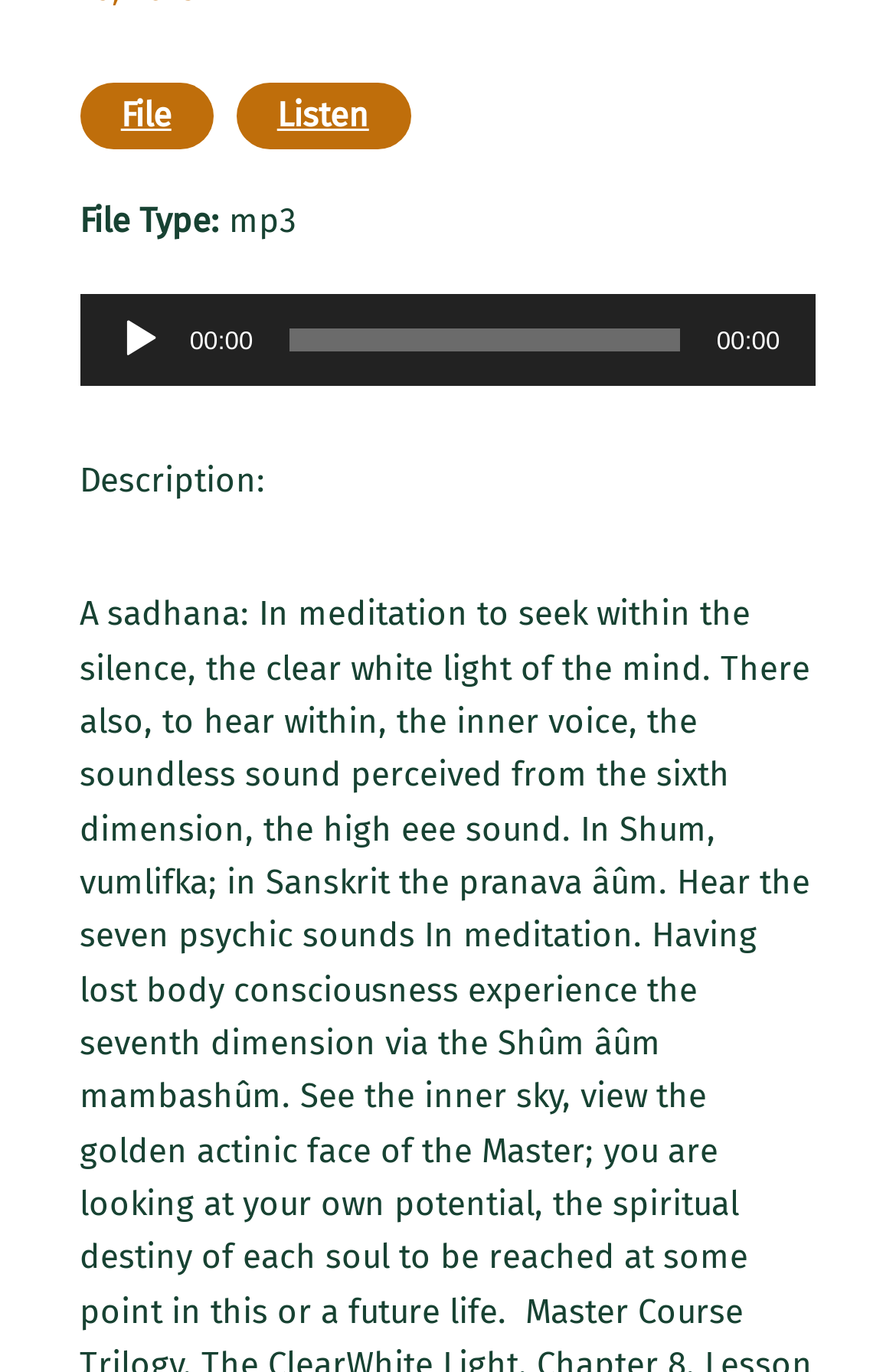Provide the bounding box for the UI element matching this description: "00:00 00:00".

[0.089, 0.215, 0.911, 0.282]